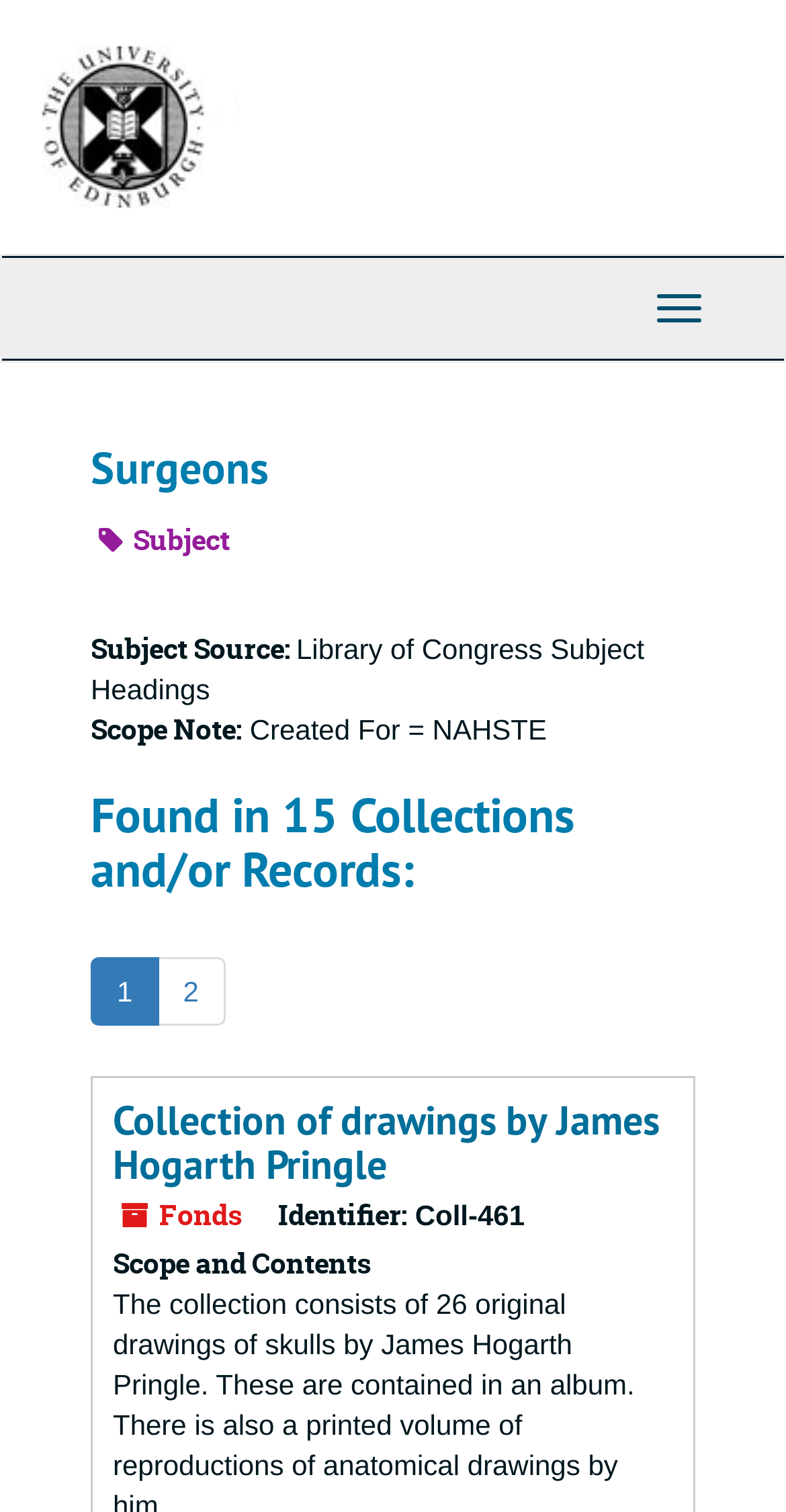Identify the bounding box coordinates for the UI element described by the following text: "Toggle Navigation". Provide the coordinates as four float numbers between 0 and 1, in the format [left, top, right, bottom].

[0.808, 0.181, 0.921, 0.227]